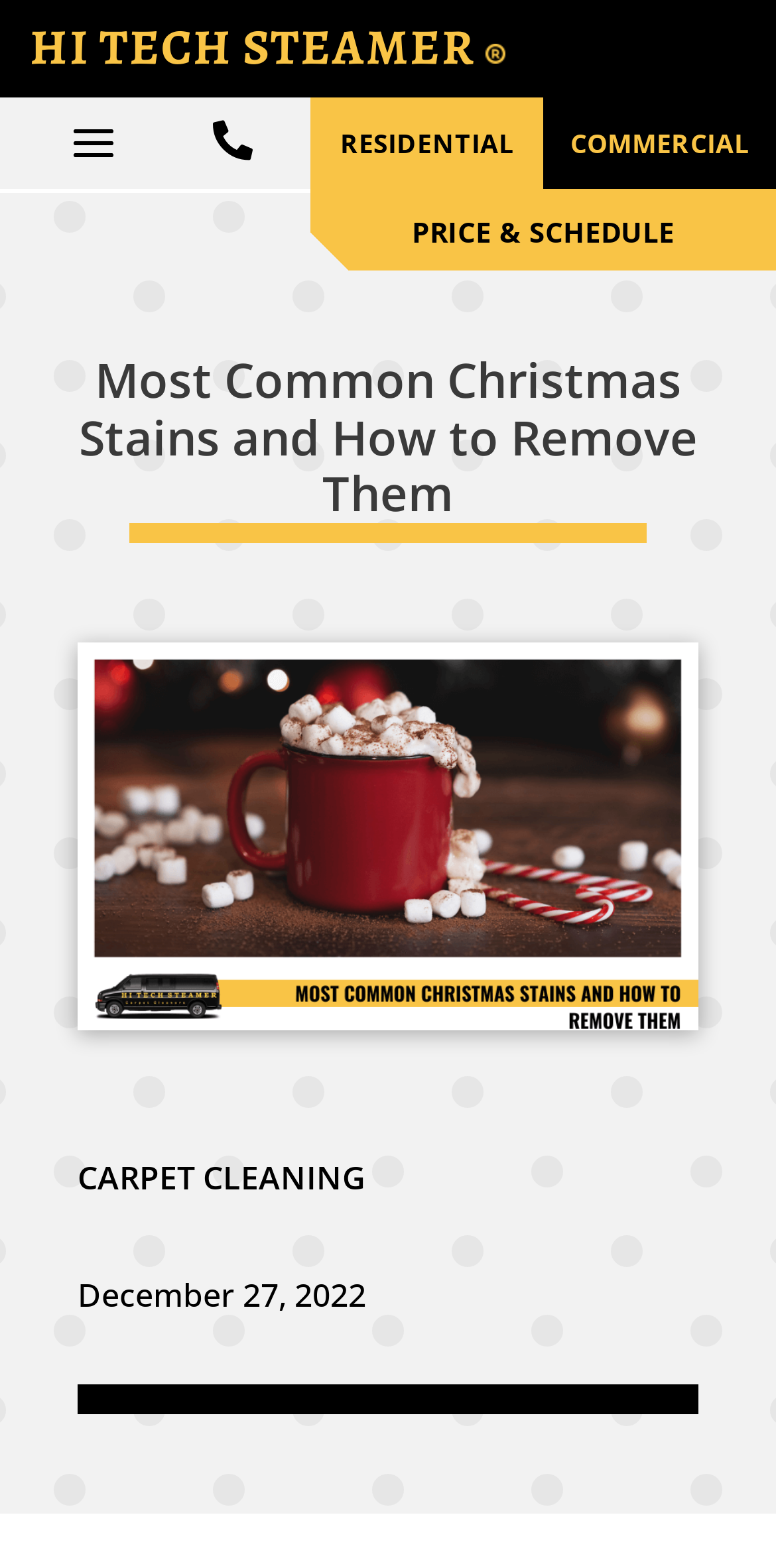When was the blog post published?
Based on the visual information, provide a detailed and comprehensive answer.

I found the publication date 'December 27, 2022' at the bottom of the blog post, which is a static text element.